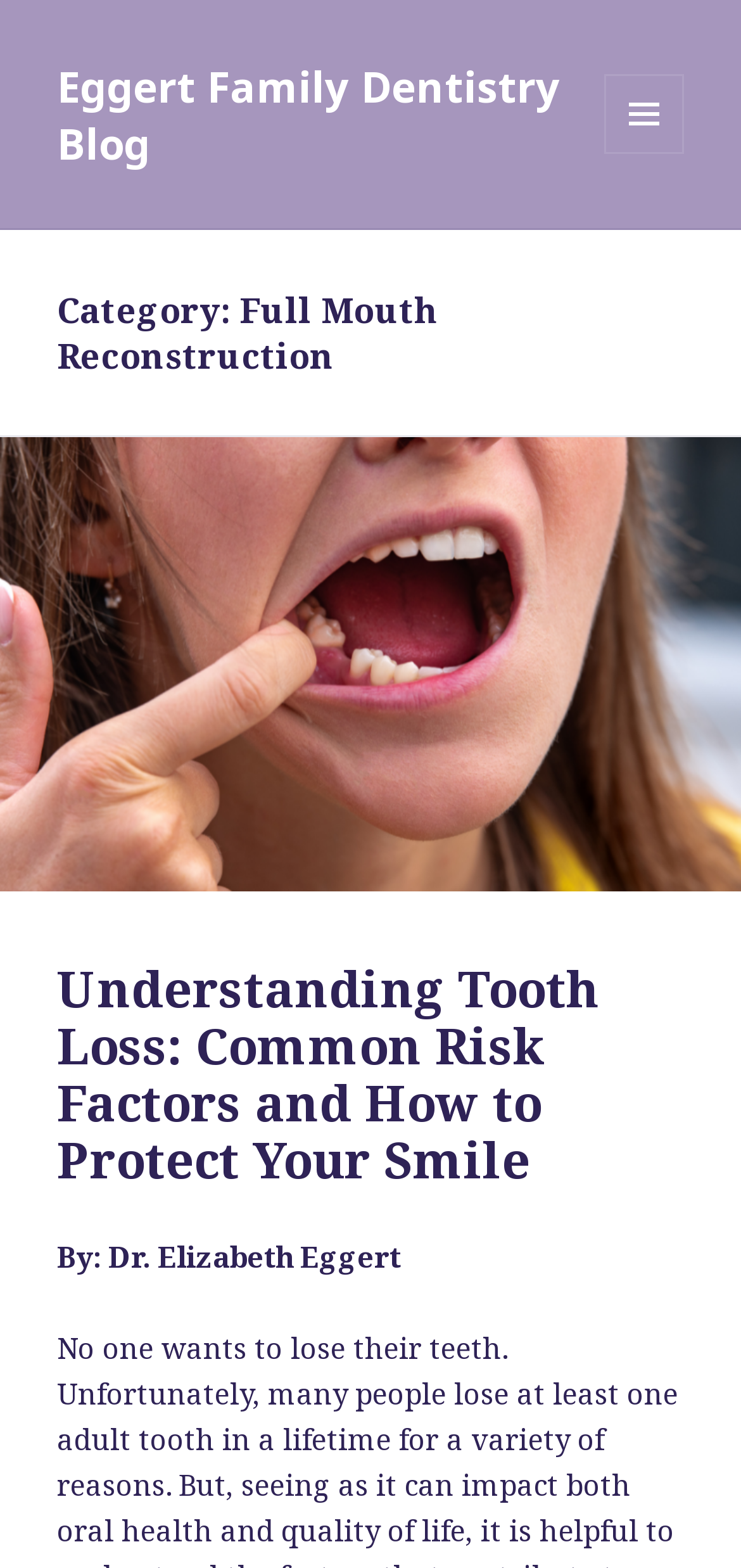What is the category of the blog posts?
Please describe in detail the information shown in the image to answer the question.

I determined the answer by looking at the heading 'Category: Full Mouth Reconstruction' which is a child element of the HeaderAsNonLandmark element.